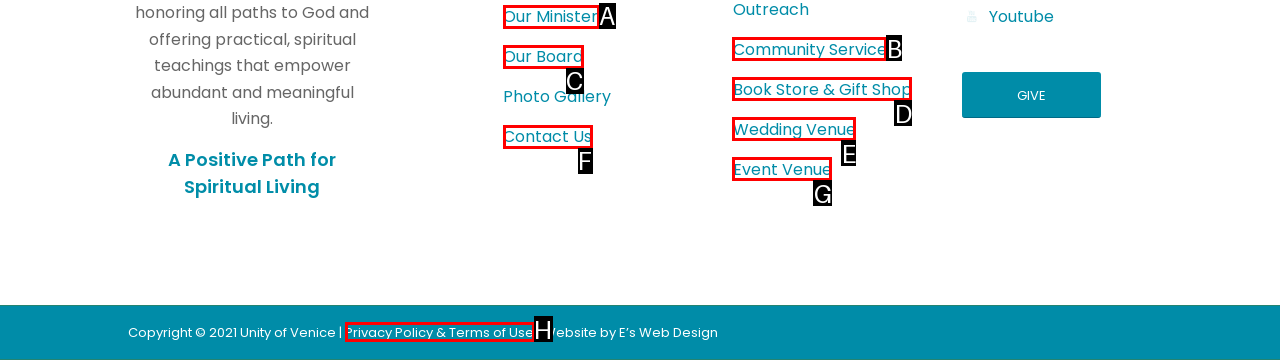Determine the letter of the UI element I should click on to complete the task: Visit Our Minister page from the provided choices in the screenshot.

A